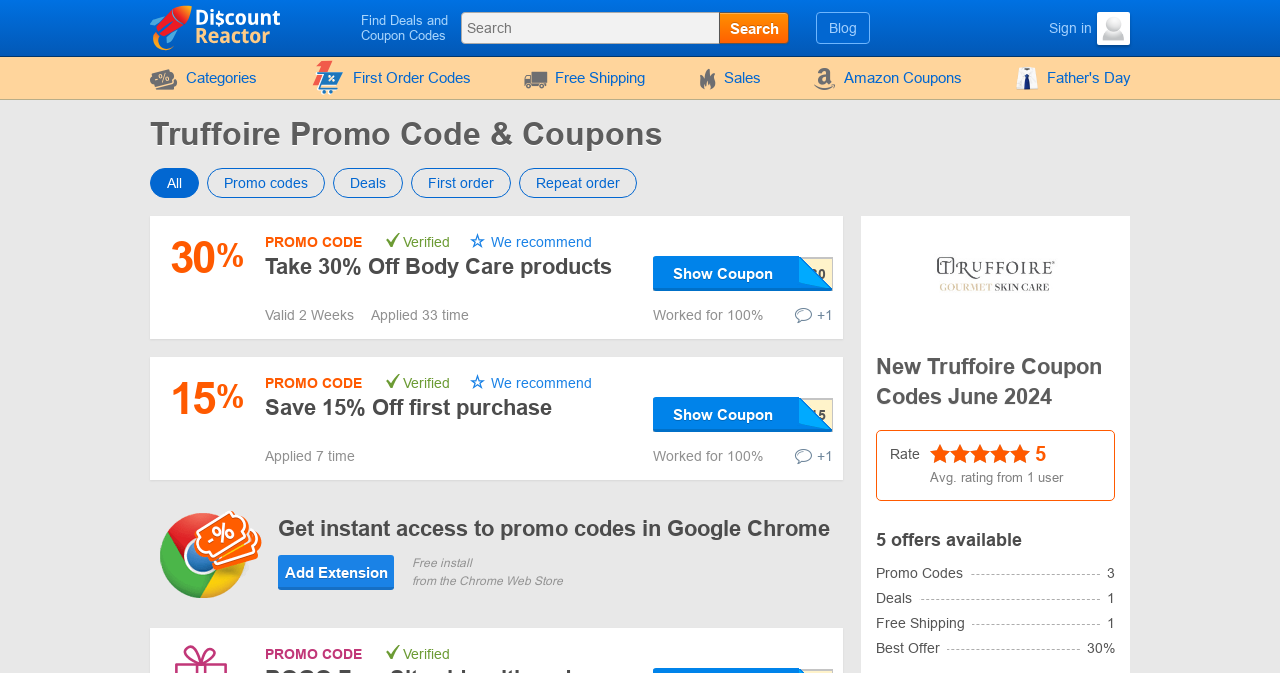Please identify the bounding box coordinates of where to click in order to follow the instruction: "Sign in".

[0.766, 0.017, 0.883, 0.066]